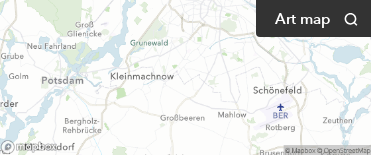Offer an in-depth caption that covers the entire scene depicted in the image.

The image displays an interactive art map focused on the Berlin area, showcasing various locations relevant to art events and exhibitions. The map features prominent landmarks such as Potsdam and Kleinmachnow, providing users with a geographical context for upcoming activities. A search bar labeled "Art map" is positioned in the upper right corner, allowing further exploration or filtering of art-related events and venues in the vicinity. This resource is likely designed to enhance the experience of locating art exhibitions, galleries, and cultural highlights throughout Berlin.